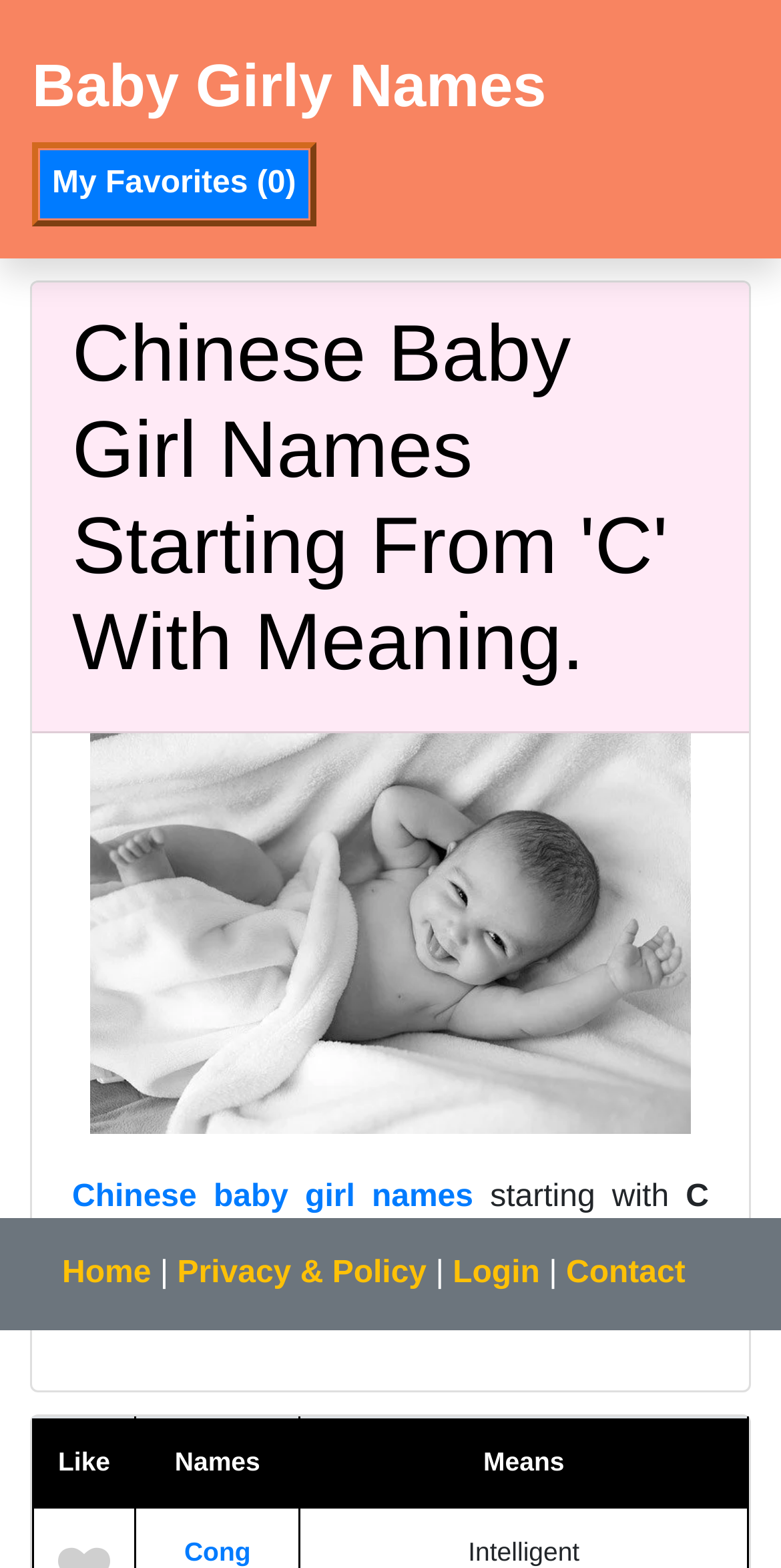Utilize the information from the image to answer the question in detail:
What is the purpose of the 'My Favorites' link?

The 'My Favorites' link is likely used to save favorite names, as it is a common feature on websites that allow users to save items for later reference.